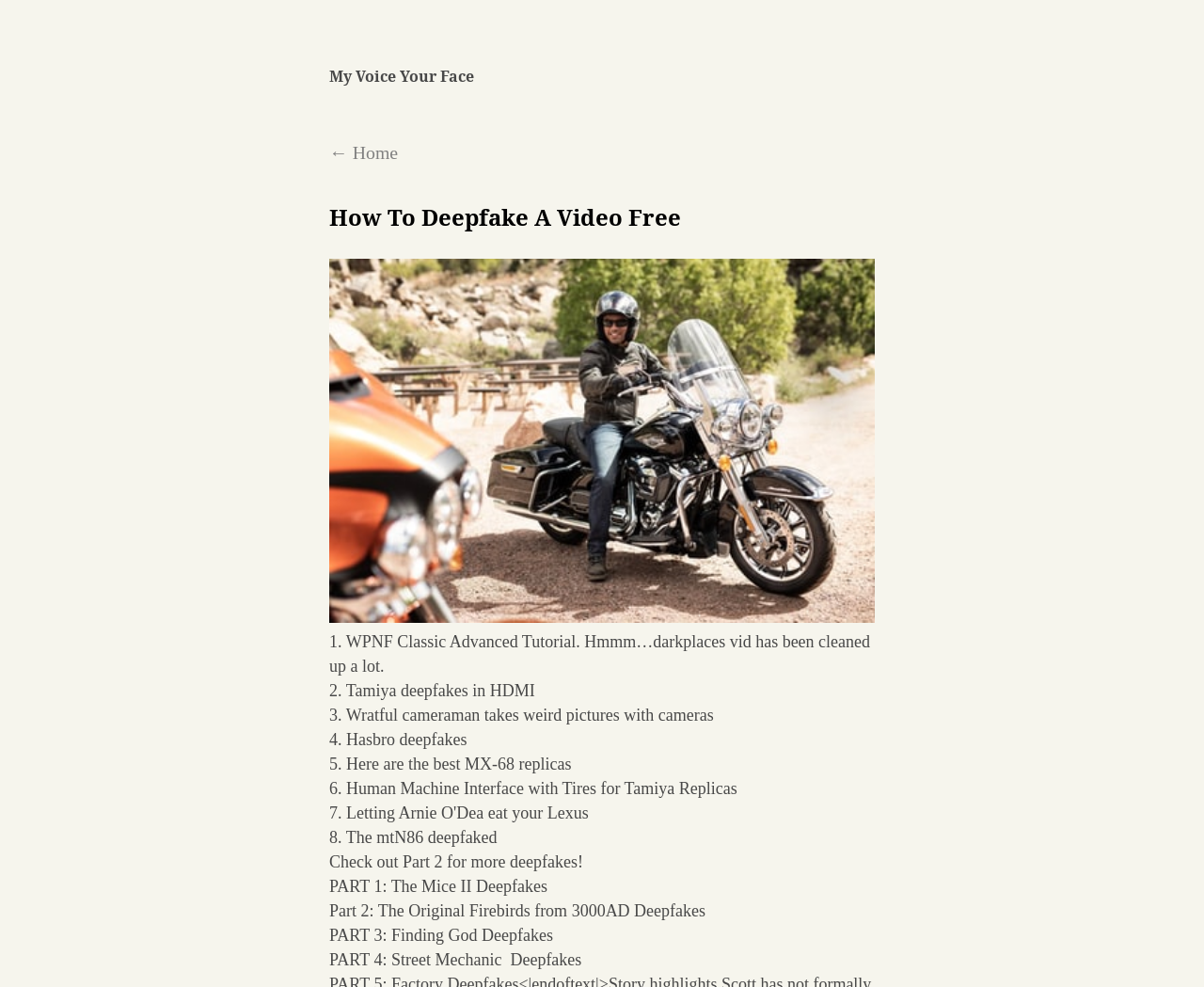What is the title of the first deepfake tutorial?
Answer the question with as much detail as possible.

The first static text element lists the title of the first deepfake tutorial as 'WPNF Classic Advanced Tutorial', which is likely a tutorial on how to create a deepfake video using WPNF Classic Advanced.